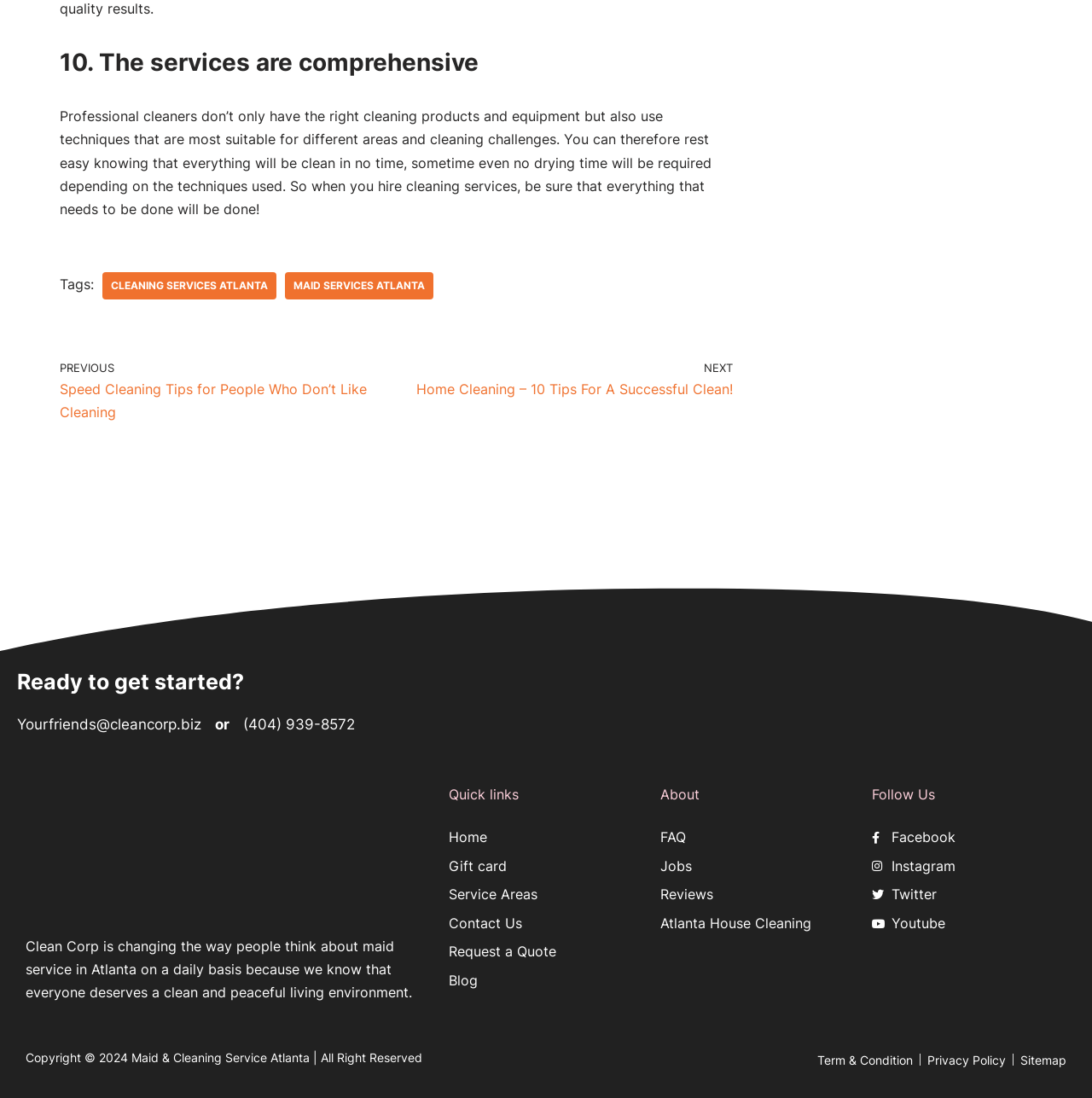What is the name of the company?
Could you answer the question in a detailed manner, providing as much information as possible?

The company name can be found in the text 'Clean Corp is changing the way people think about maid service in Atlanta on a daily basis because we know that everyone deserves a clean and peaceful living environment.'